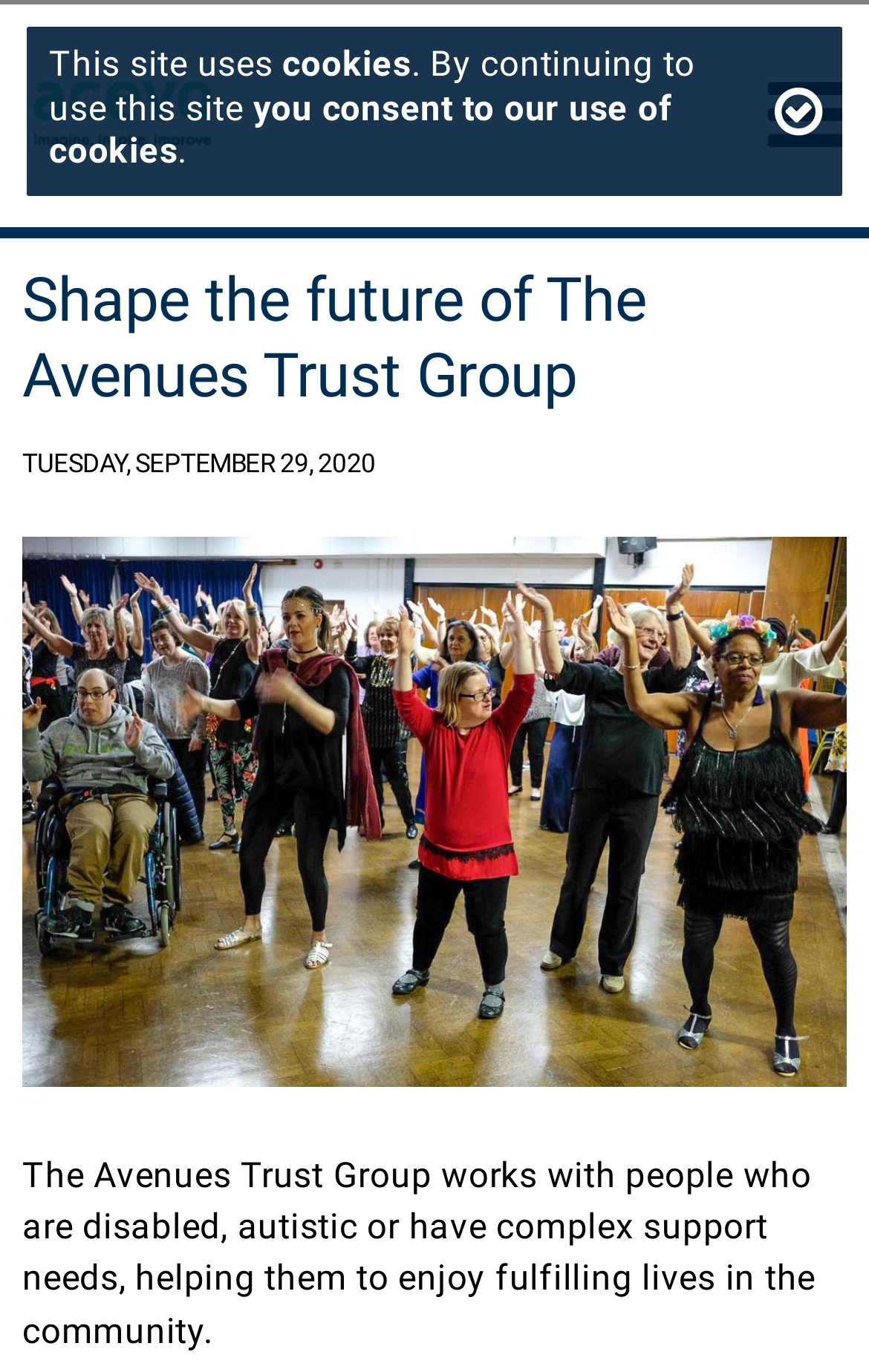What is the purpose of The Avenues Trust Group?
Answer the question using a single word or phrase, according to the image.

Helping people with disabilities